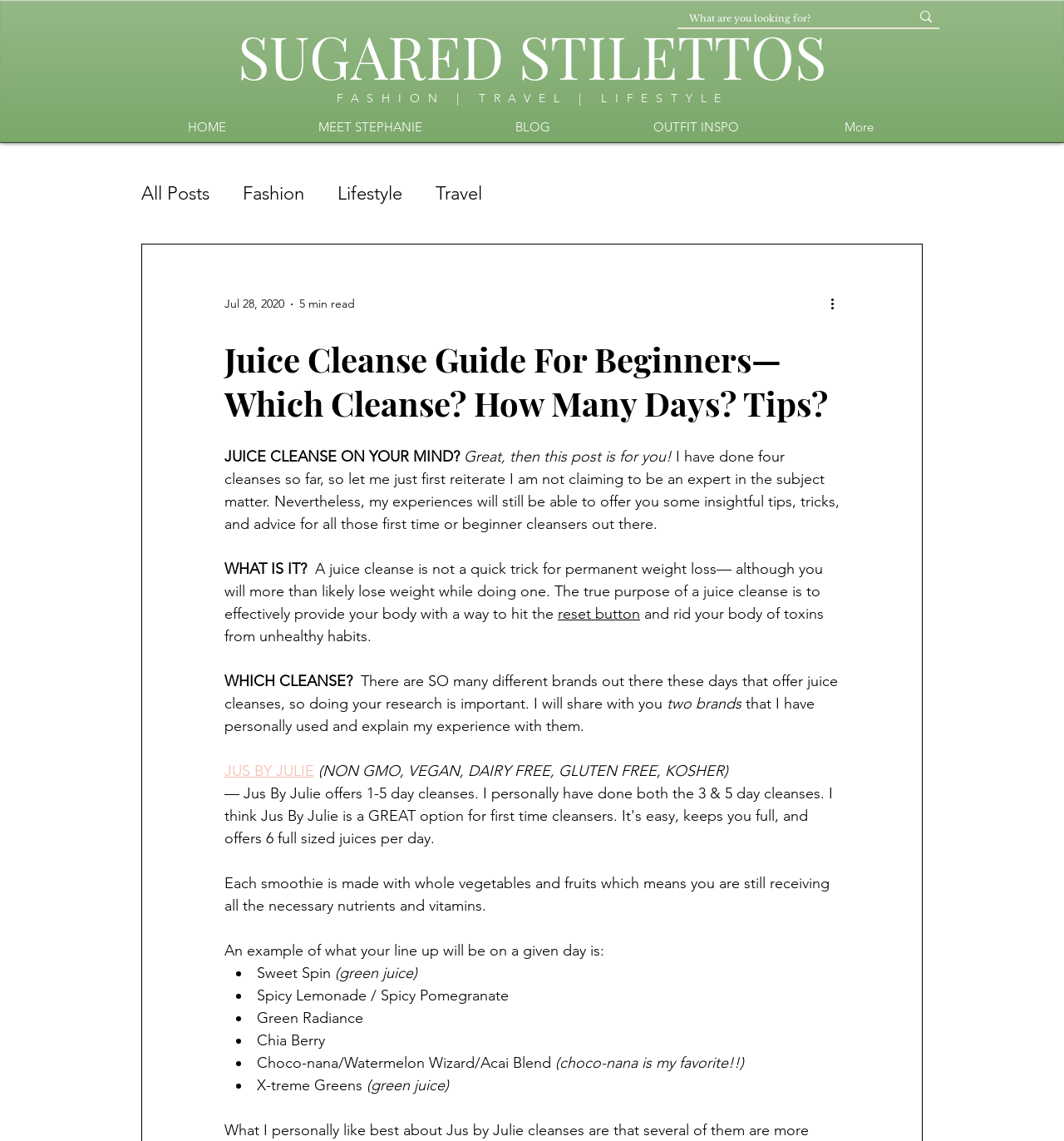Answer the question in one word or a short phrase:
How many brands of juice cleanses are mentioned in the article?

Two